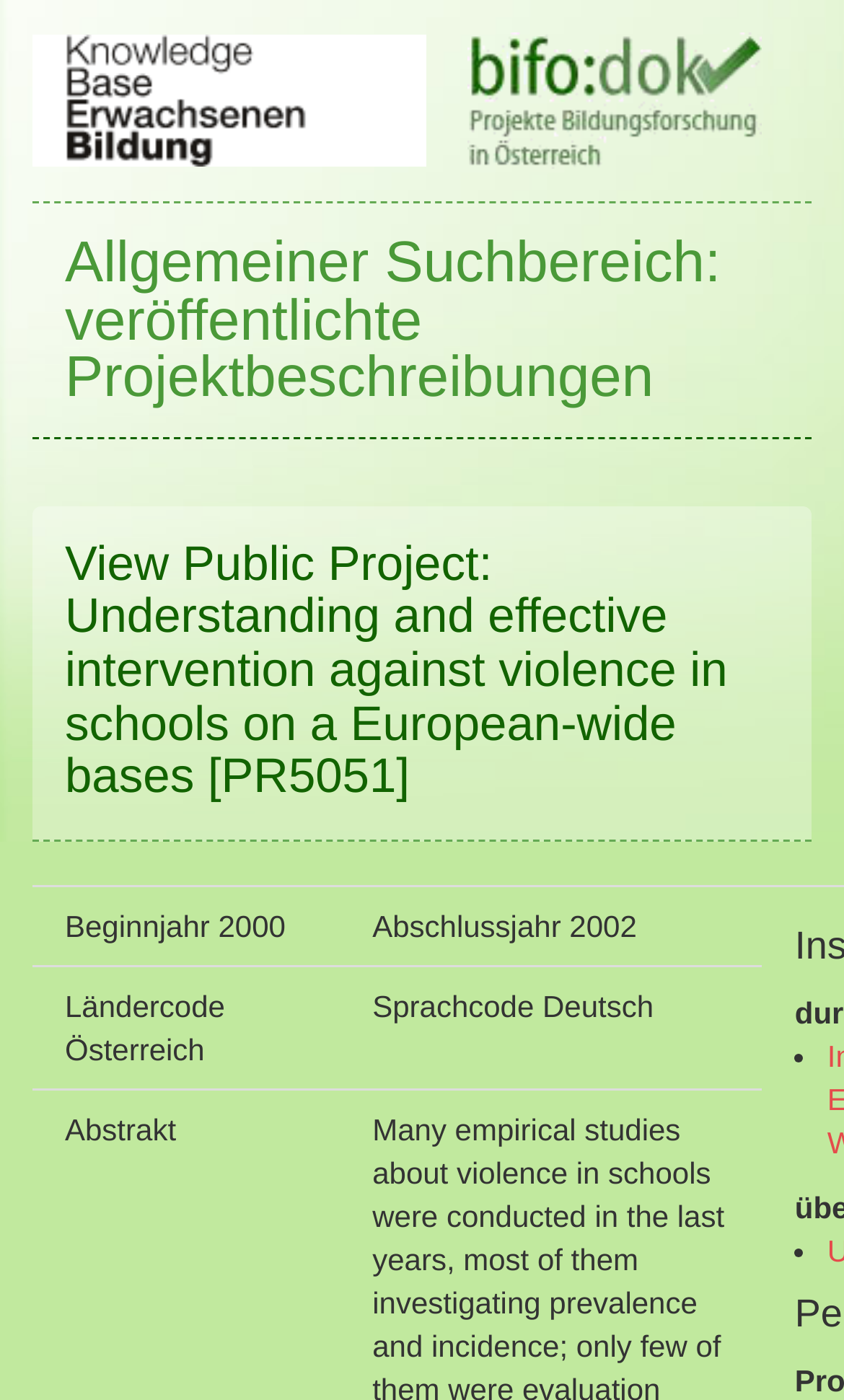What is the language code of the project?
Answer the question with a detailed and thorough explanation.

I found the answer by looking at the gridcell element 'Sprachcode Deutsch' which is a child element of the heading element 'View Public Project: Understanding and effective intervention against violence in schools on a European-wide bases [PR5051]'. This gridcell element is likely to be displaying the language code of the project.